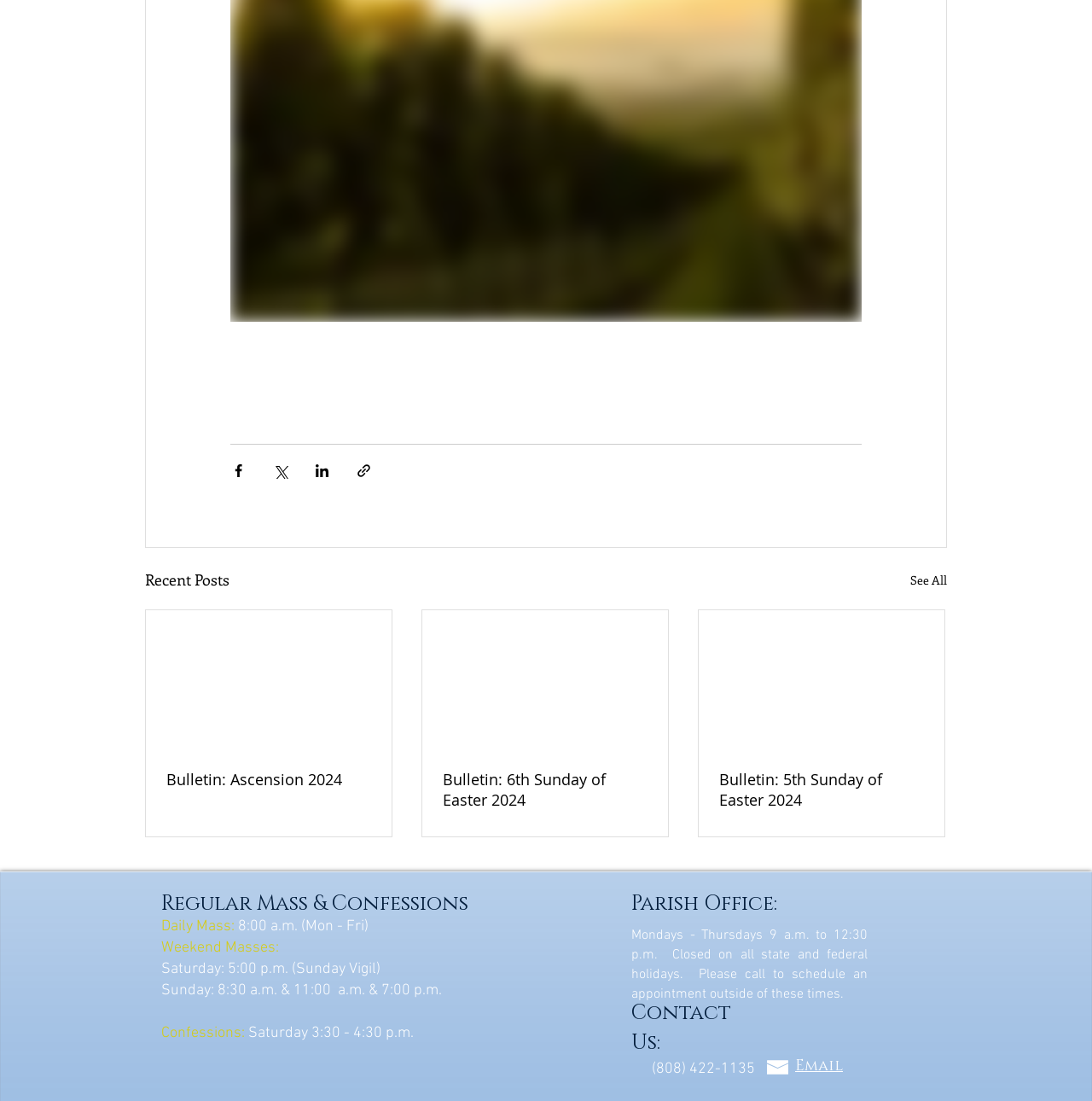Can you give a detailed response to the following question using the information from the image? What are the daily mass timings?

The daily mass timings are mentioned in the 'Regular Mass & Confessions' section, which states that the daily mass is held at 8:00 a.m. from Monday to Friday.